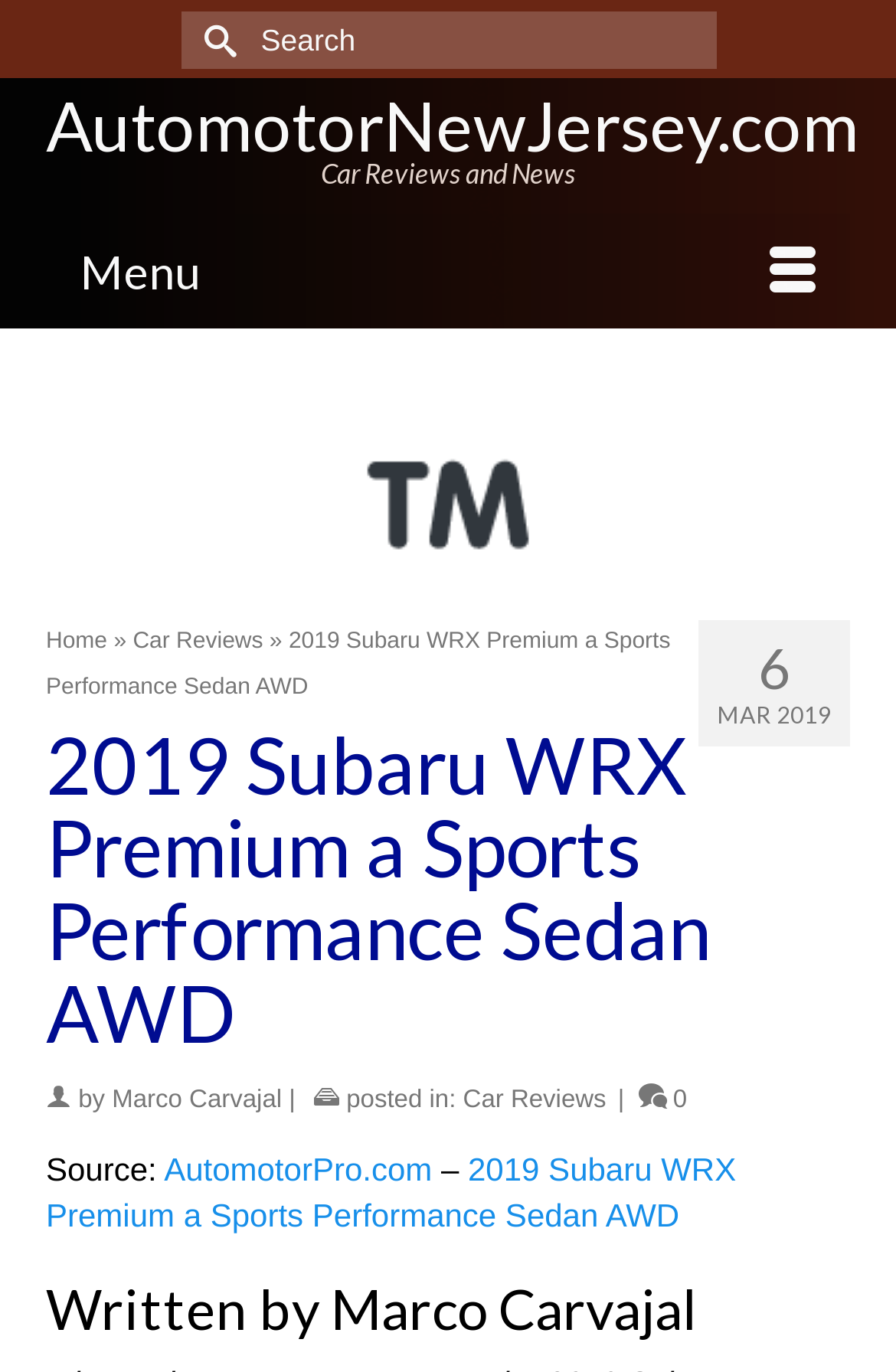Answer the following in one word or a short phrase: 
What is the category of the car review?

Car Reviews